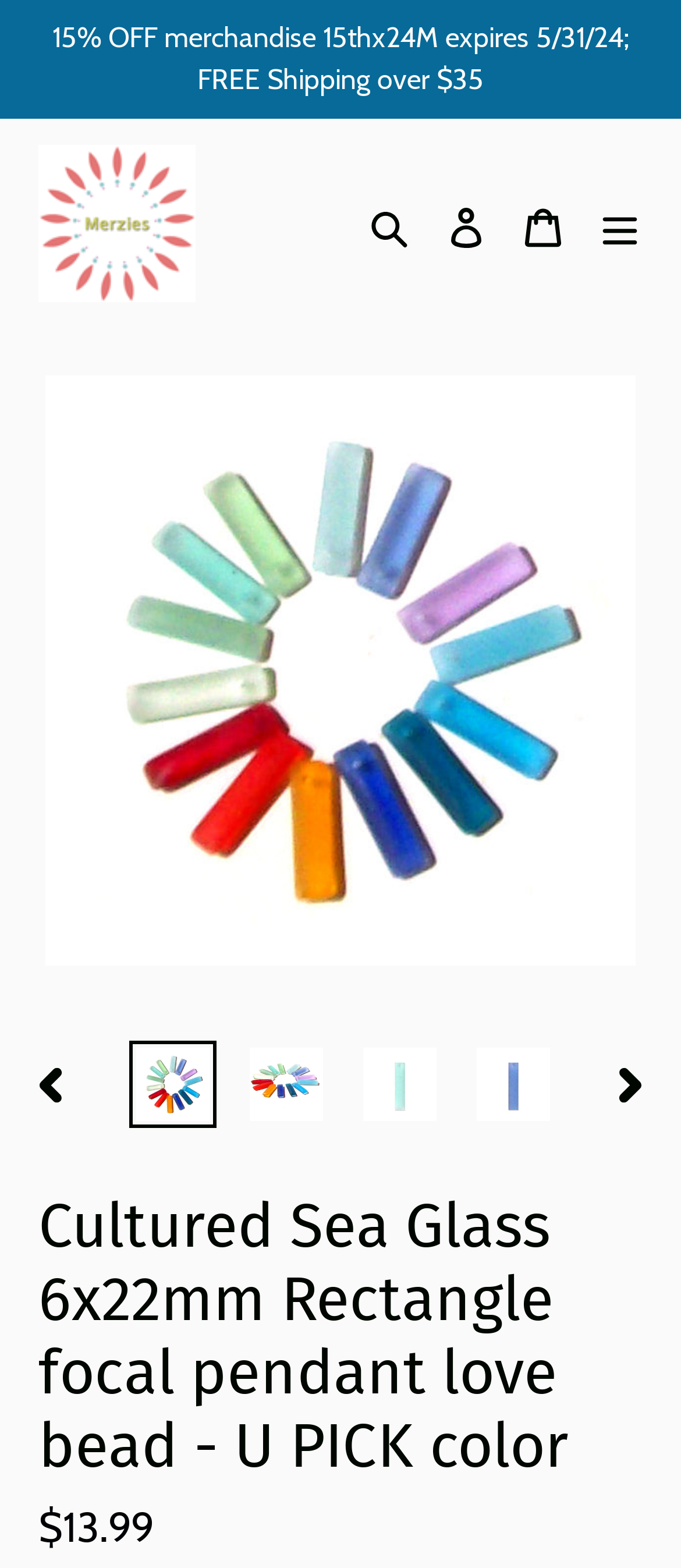Please specify the bounding box coordinates of the area that should be clicked to accomplish the following instruction: "Click the 'NEXT SLIDE' button". The coordinates should consist of four float numbers between 0 and 1, i.e., [left, top, right, bottom].

[0.862, 0.668, 0.99, 0.715]